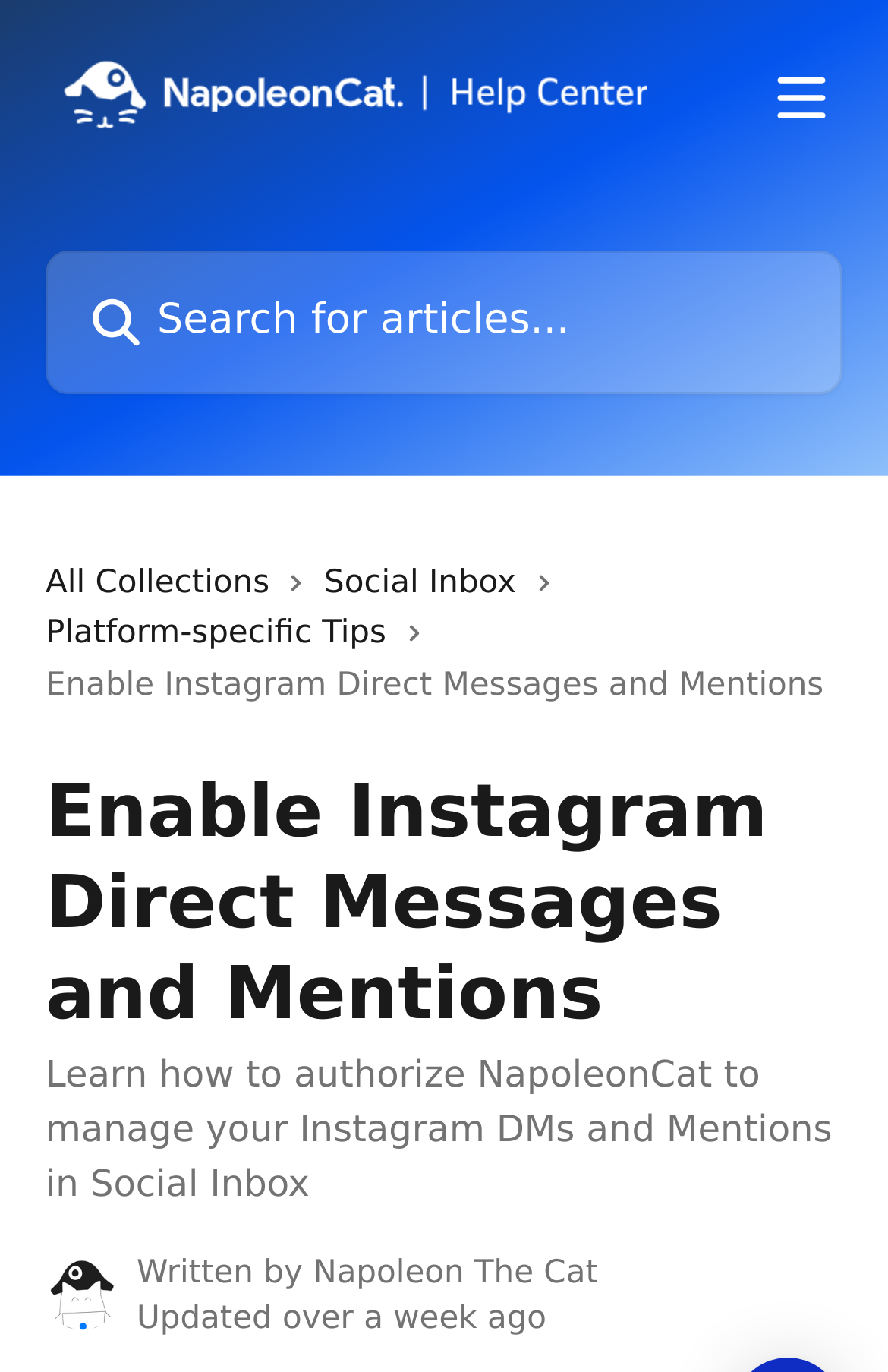Extract the bounding box coordinates for the described element: "Social Inbox". The coordinates should be represented as four float numbers between 0 and 1: [left, top, right, bottom].

[0.365, 0.406, 0.602, 0.444]